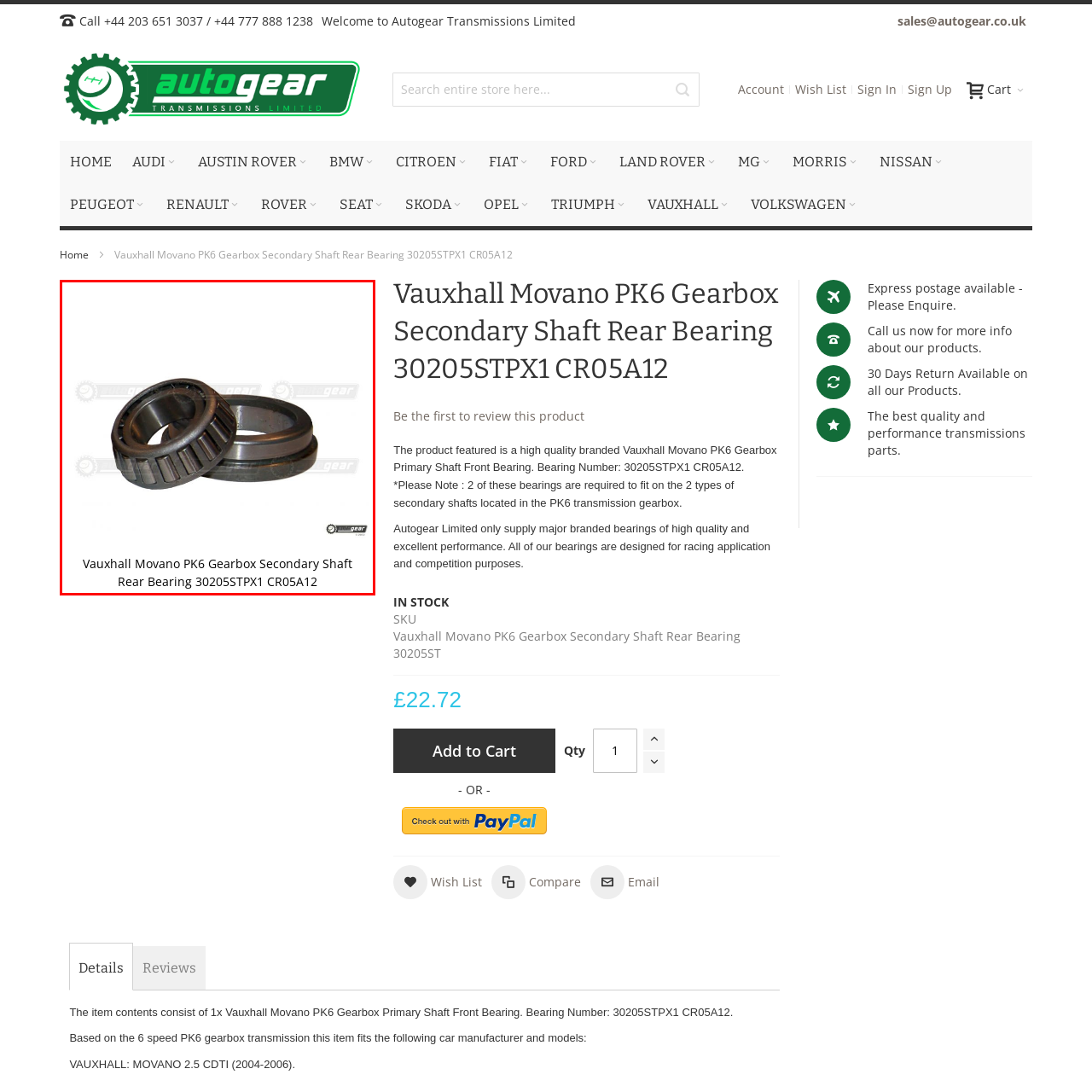Look closely at the image surrounded by the red box, How many units of this part are required for the PK6 gearbox? Give your answer as a single word or phrase.

Two